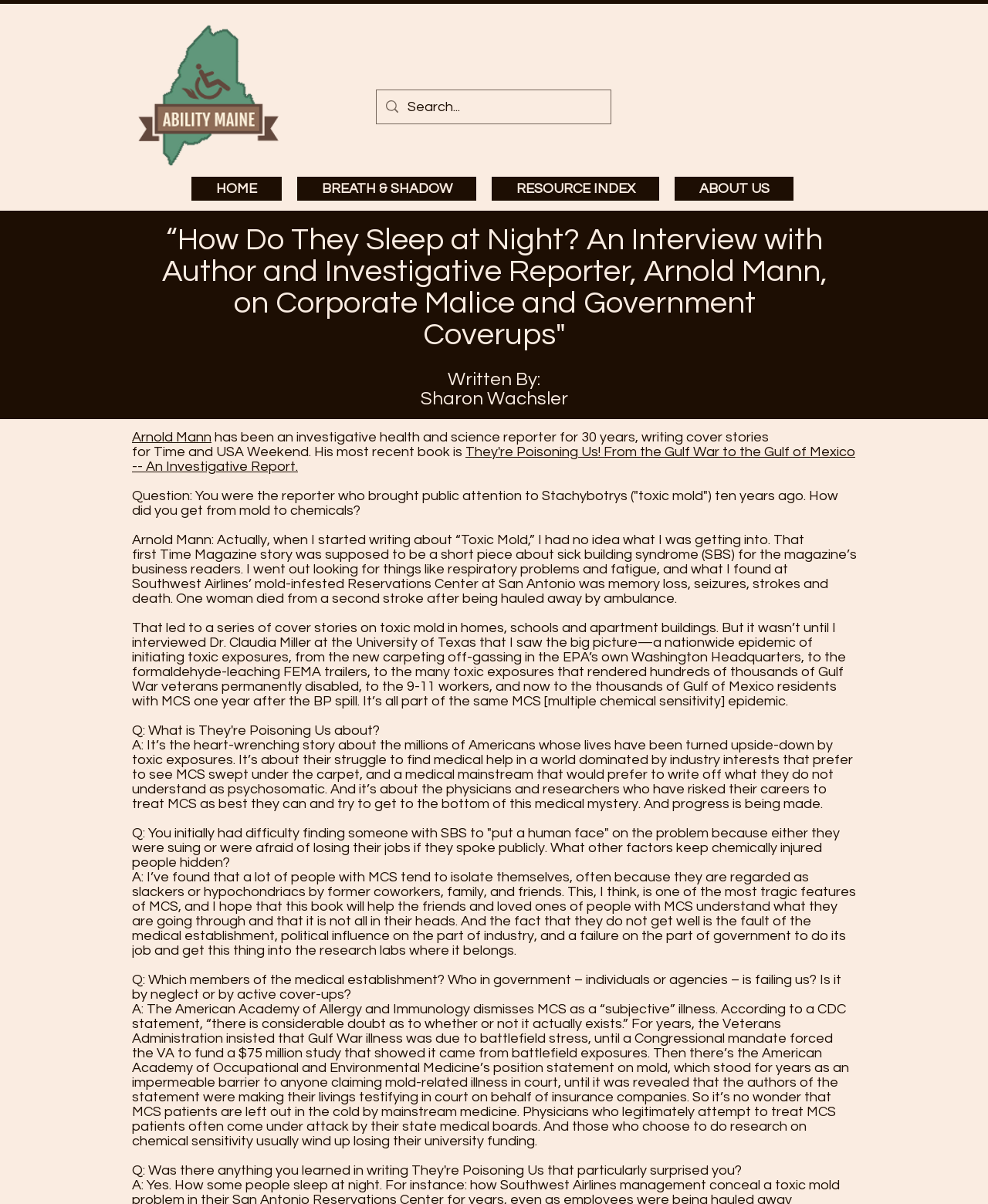What is the topic of the interview?
Analyze the image and provide a thorough answer to the question.

I inferred the topic by reading the interview text and identifying the themes of corporate malice and government coverups, which are mentioned repeatedly throughout the conversation.